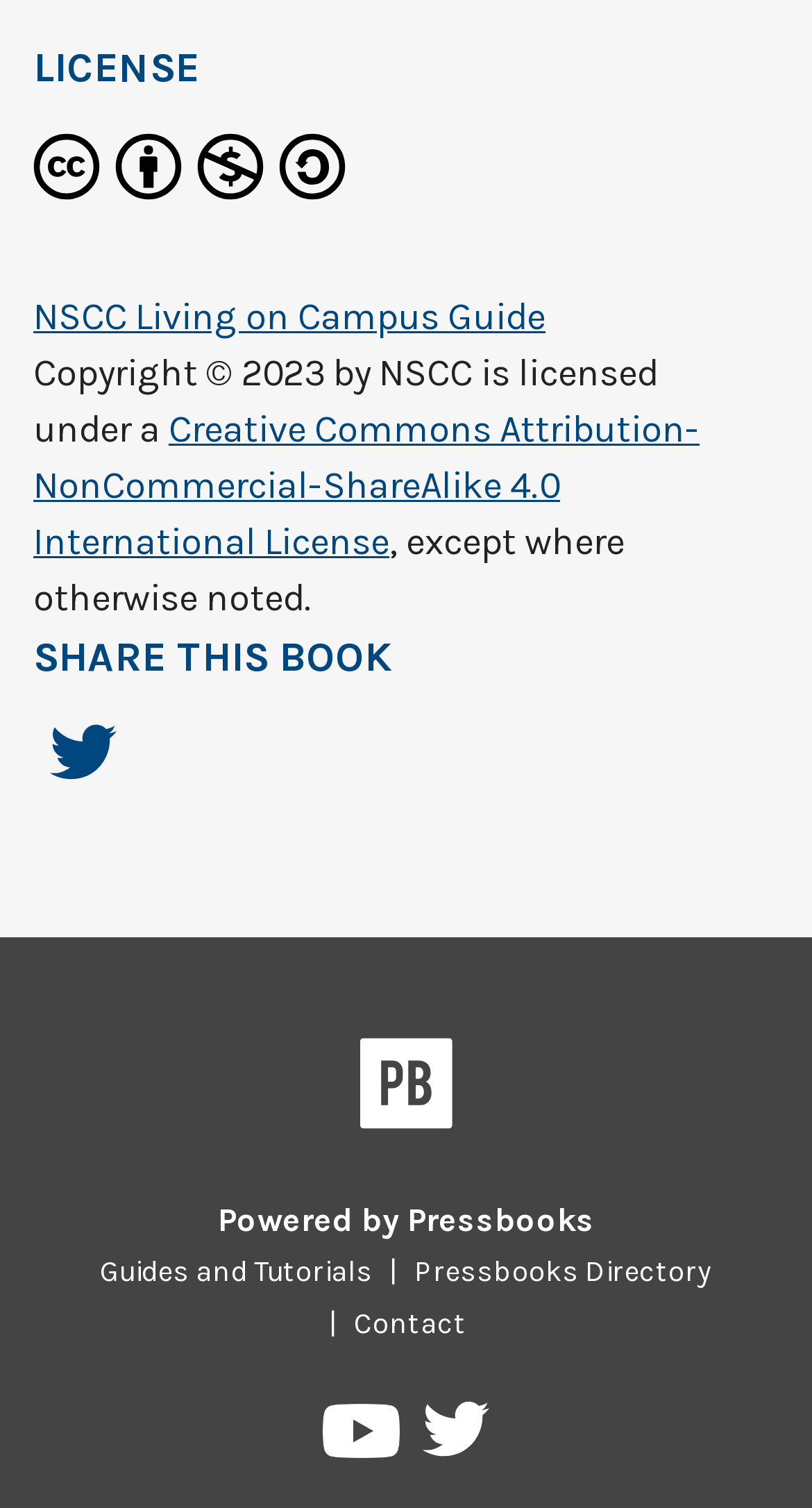Provide the bounding box coordinates of the HTML element described as: "Address". The bounding box coordinates should be four float numbers between 0 and 1, i.e., [left, top, right, bottom].

None